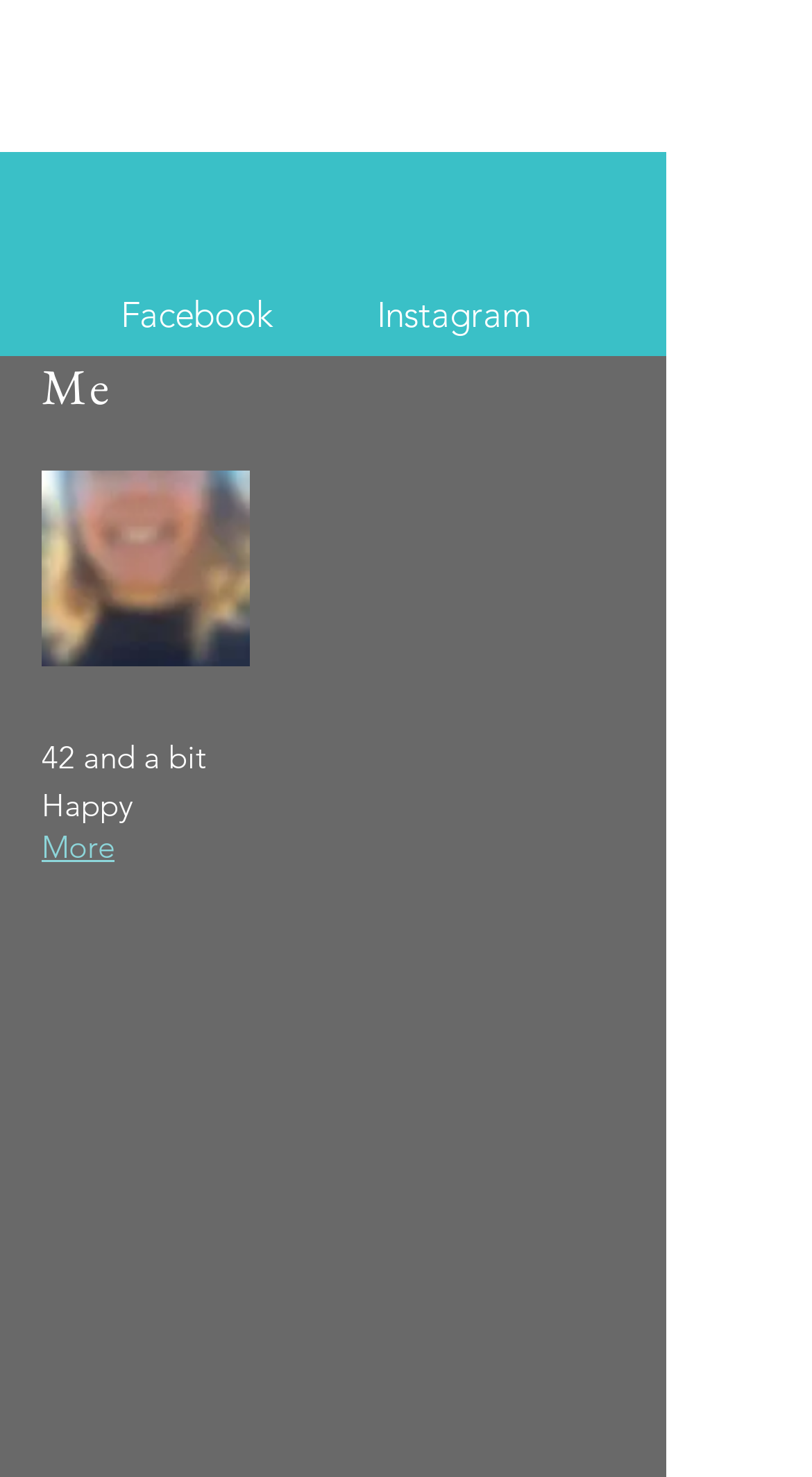Please provide the bounding box coordinates for the UI element as described: "aria-label="White Facebook Icon"". The coordinates must be four floats between 0 and 1, represented as [left, top, right, bottom].

[0.187, 0.14, 0.277, 0.189]